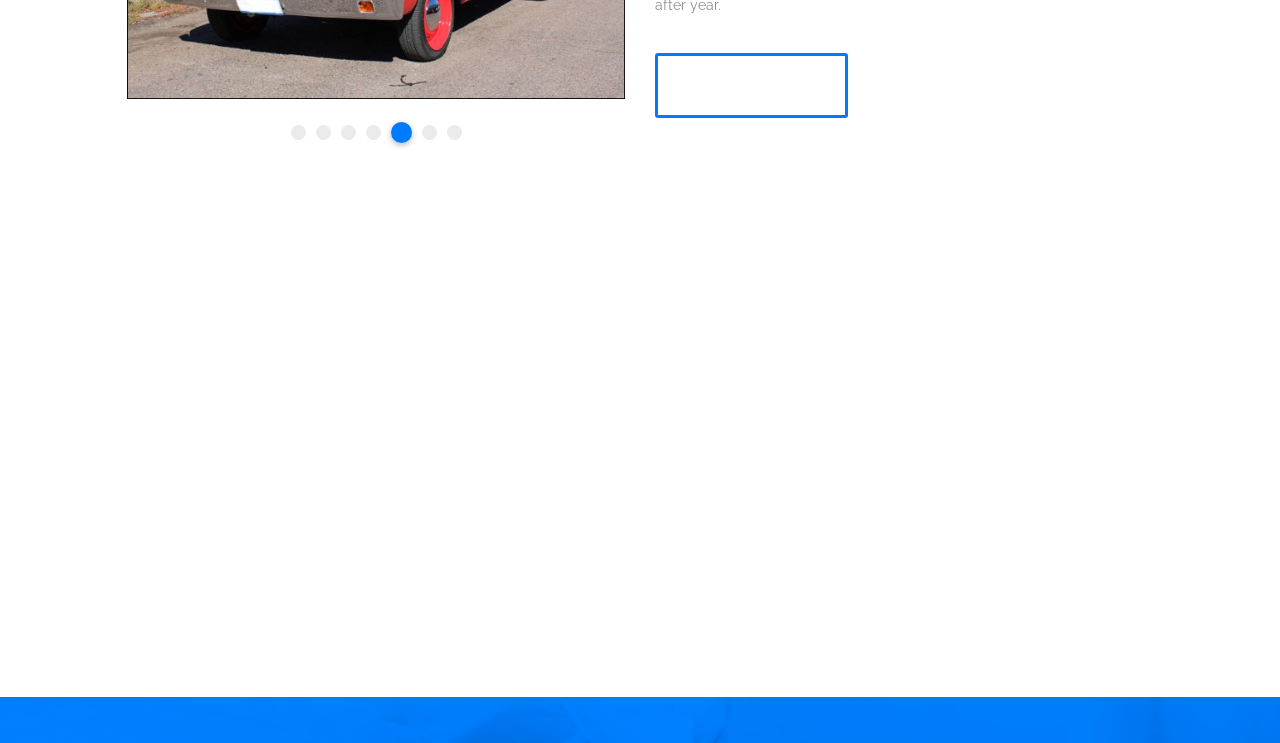What is the content of the link at the top right?
Based on the image, give a concise answer in the form of a single word or short phrase.

More About Us